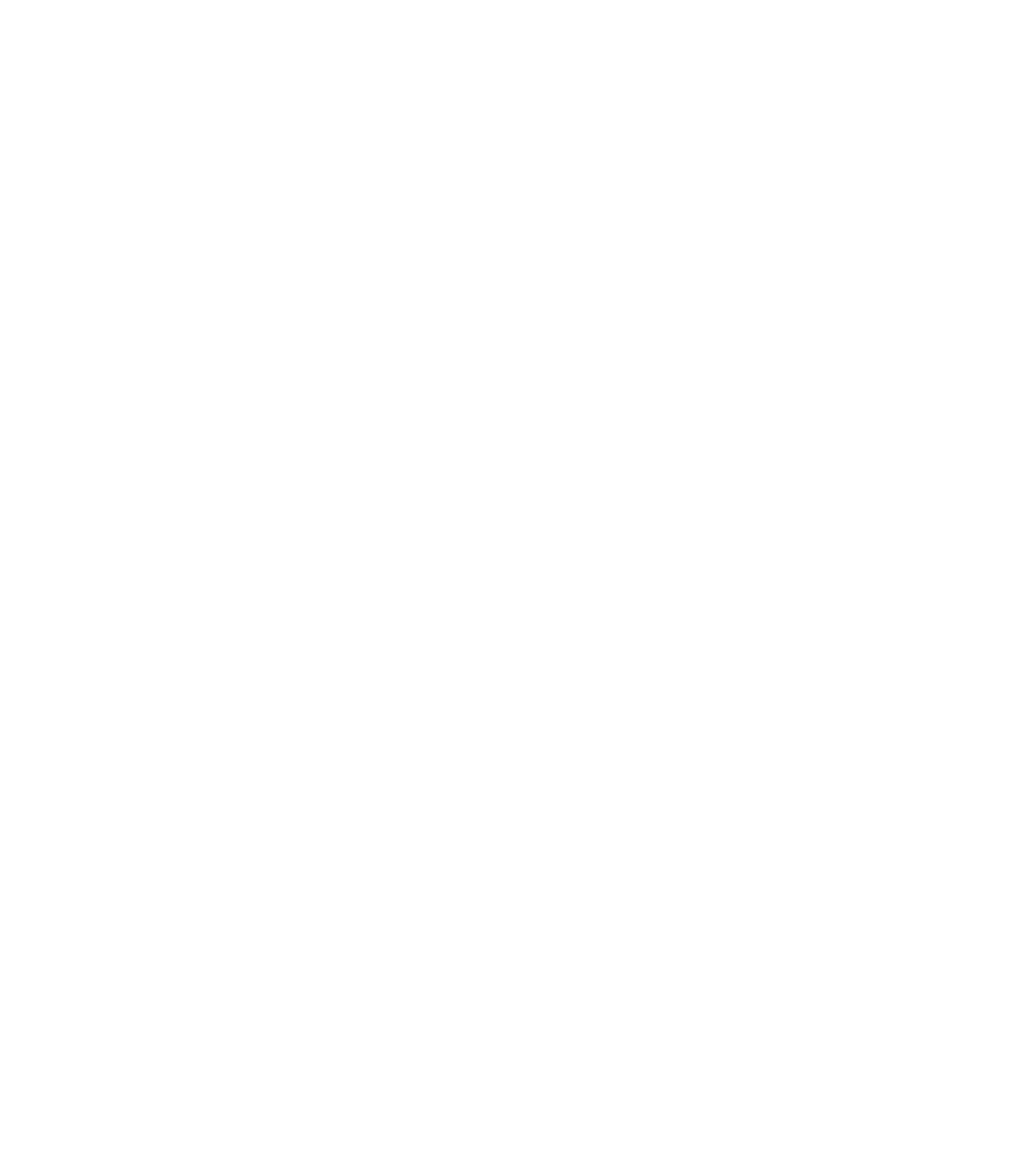Answer the question with a single word or phrase: 
What is the purpose of the 'REQUEST APPOINTMENT' button?

To request an appointment